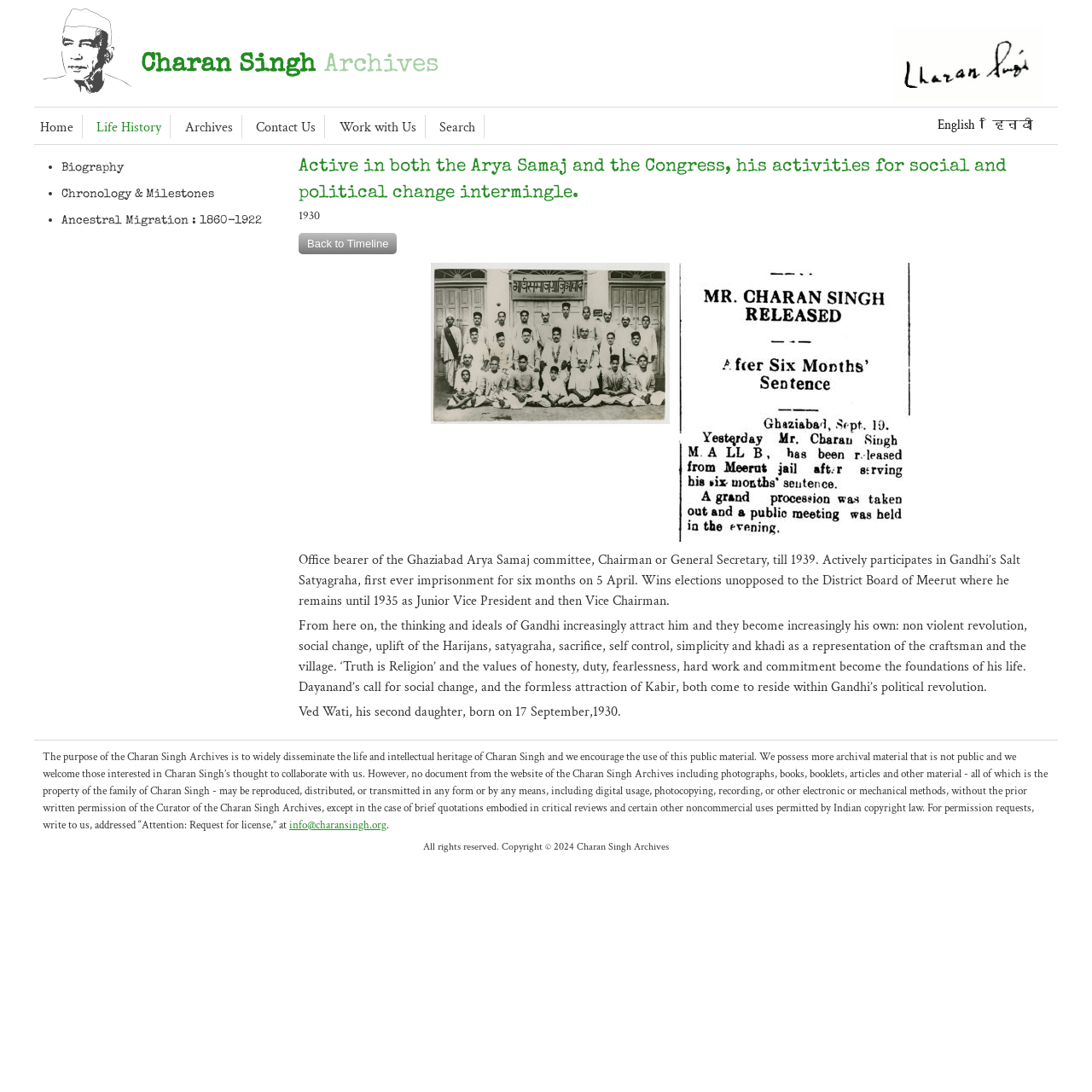Can you specify the bounding box coordinates of the area that needs to be clicked to fulfill the following instruction: "Contact us through email"?

[0.265, 0.749, 0.354, 0.762]